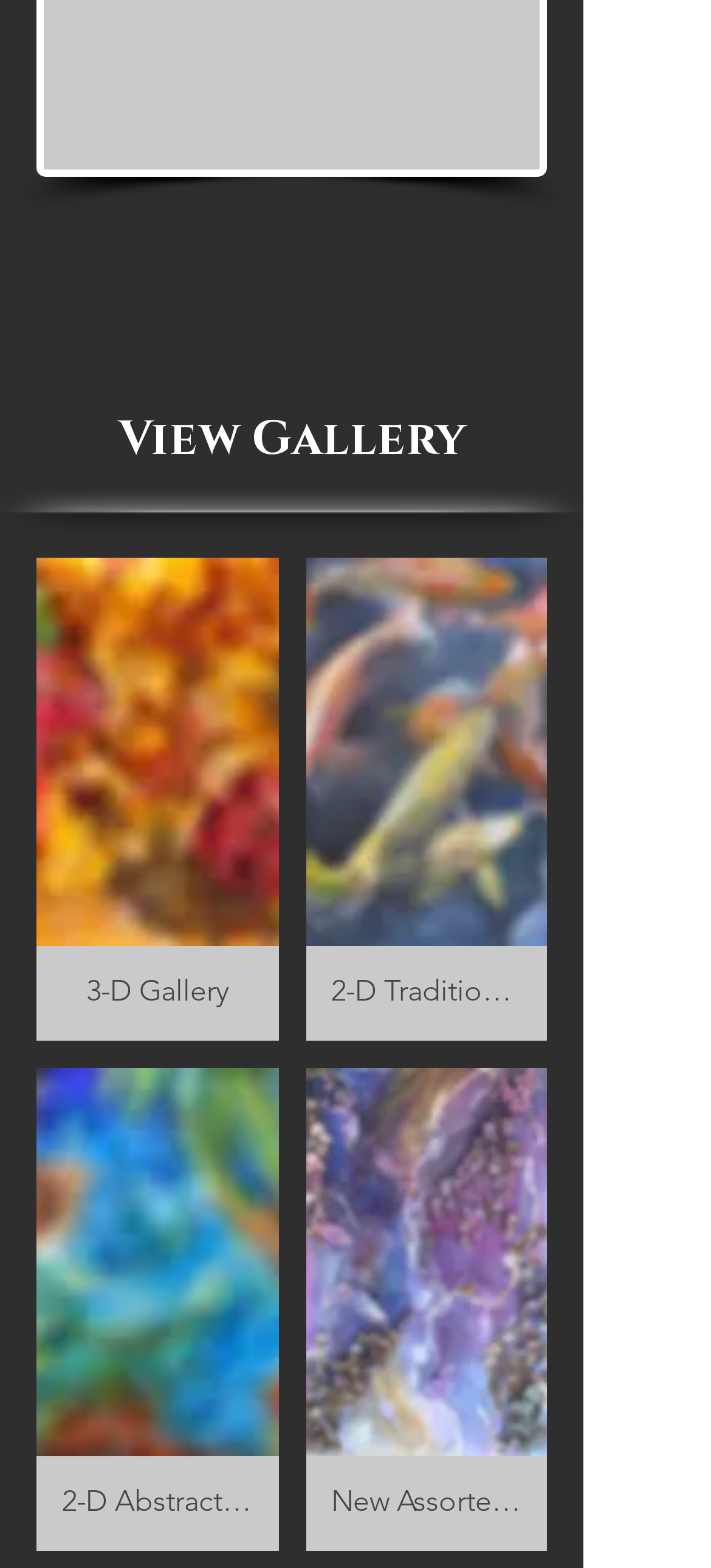What is the main heading of the gallery?
Examine the webpage screenshot and provide an in-depth answer to the question.

The main heading of the gallery is 'View Gallery' which is indicated by the heading element with bounding box coordinates [0.051, 0.265, 0.769, 0.296] and contains a link with the same text.